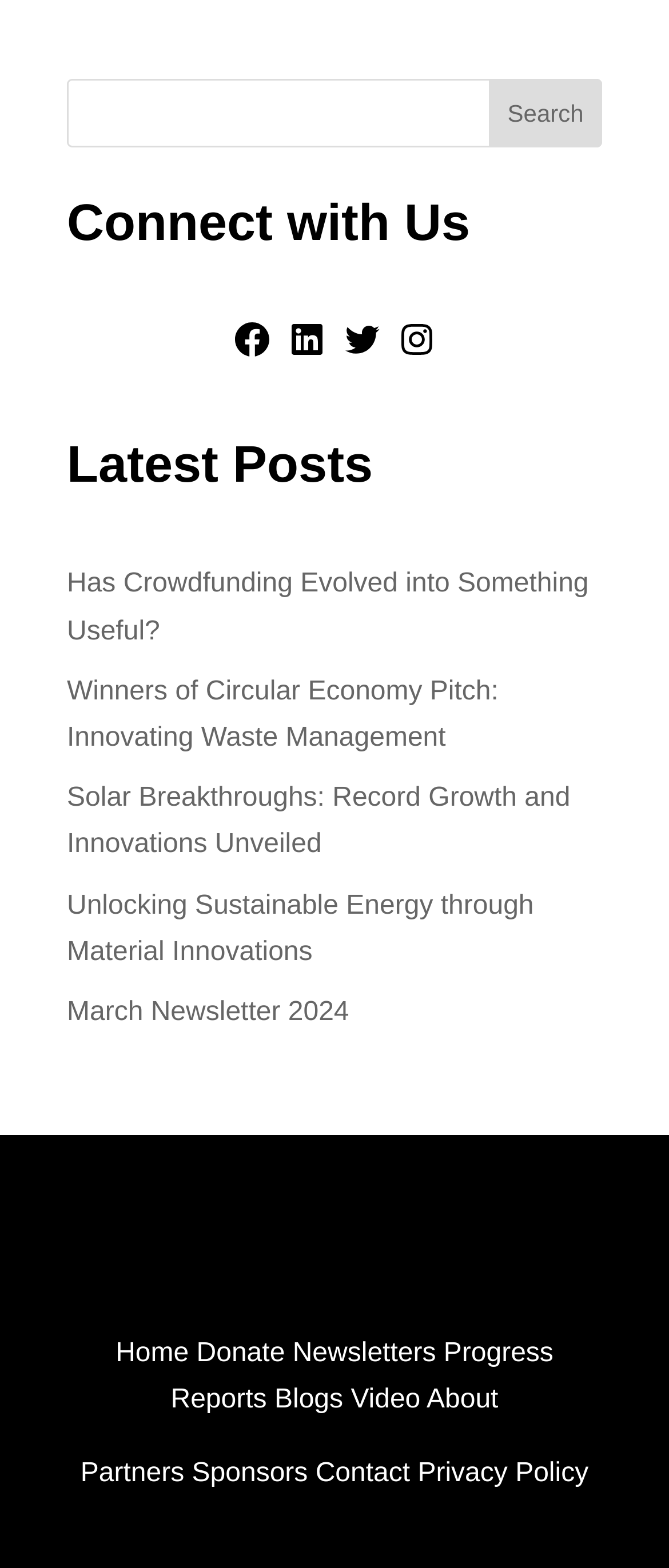By analyzing the image, answer the following question with a detailed response: How many navigation links are there at the bottom?

I counted the number of links at the bottom of the page, which are Home, Donate, Newsletters, Progress Reports, Blogs, Video, About, Partners, and Sponsors.